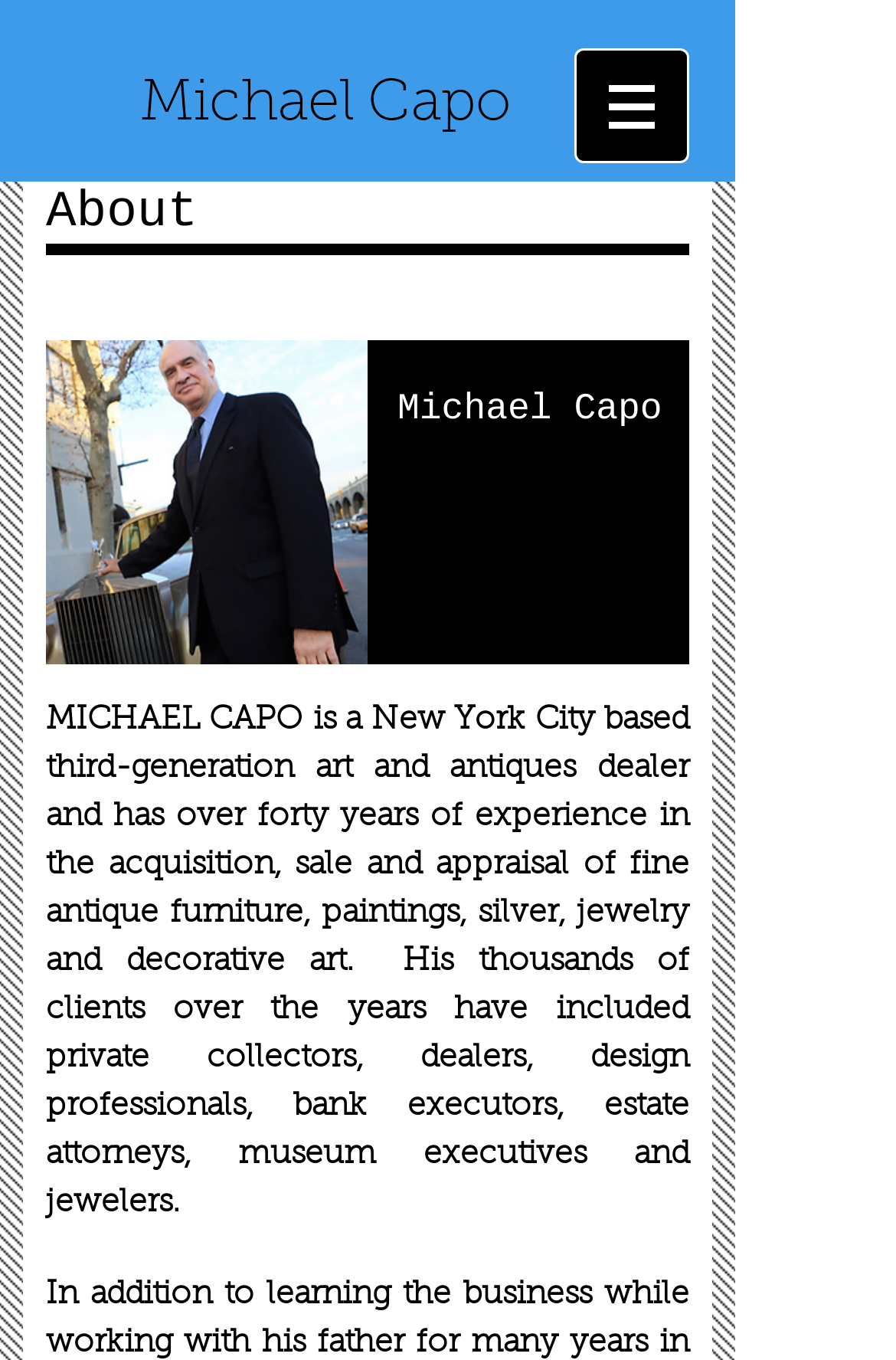Illustrate the webpage thoroughly, mentioning all important details.

The webpage is about Michael Capo Antiques, featuring a prominent heading with the name "Michael Capo" at the top left corner. Below this heading, there is a navigation menu labeled "Site" with a button that has a popup menu, accompanied by a small image. 

To the right of the navigation menu, there is a heading titled "About". Below this, there is an image, likely a screenshot, taking up a significant portion of the page. 

Further down, there is another heading with the name "Michael Capo" again, positioned near the center of the page. Below this, there is a block of text that describes Michael Capo's experience and expertise as a third-generation art and antiques dealer, including the types of items he deals with and the various clients he has worked with.